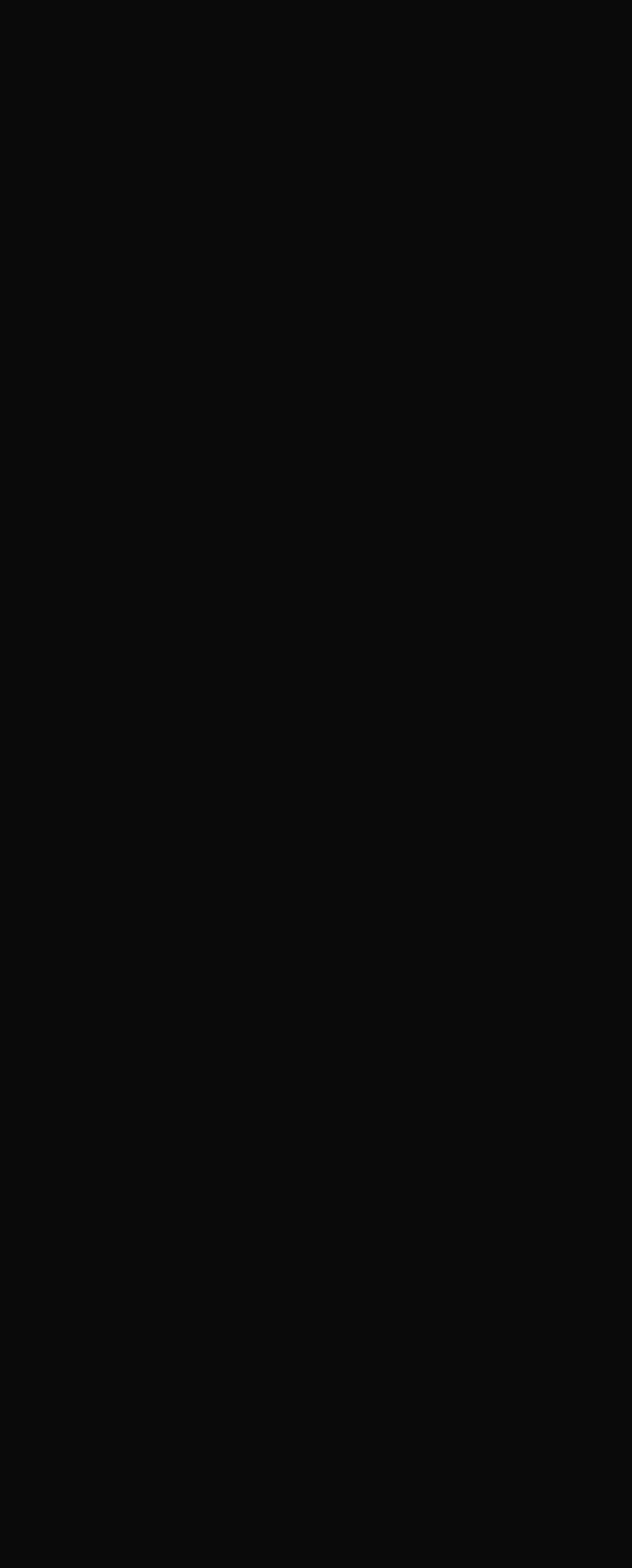Respond with a single word or phrase for the following question: 
What is the topic of the link 'American Women VS Russian Women'?

Dating